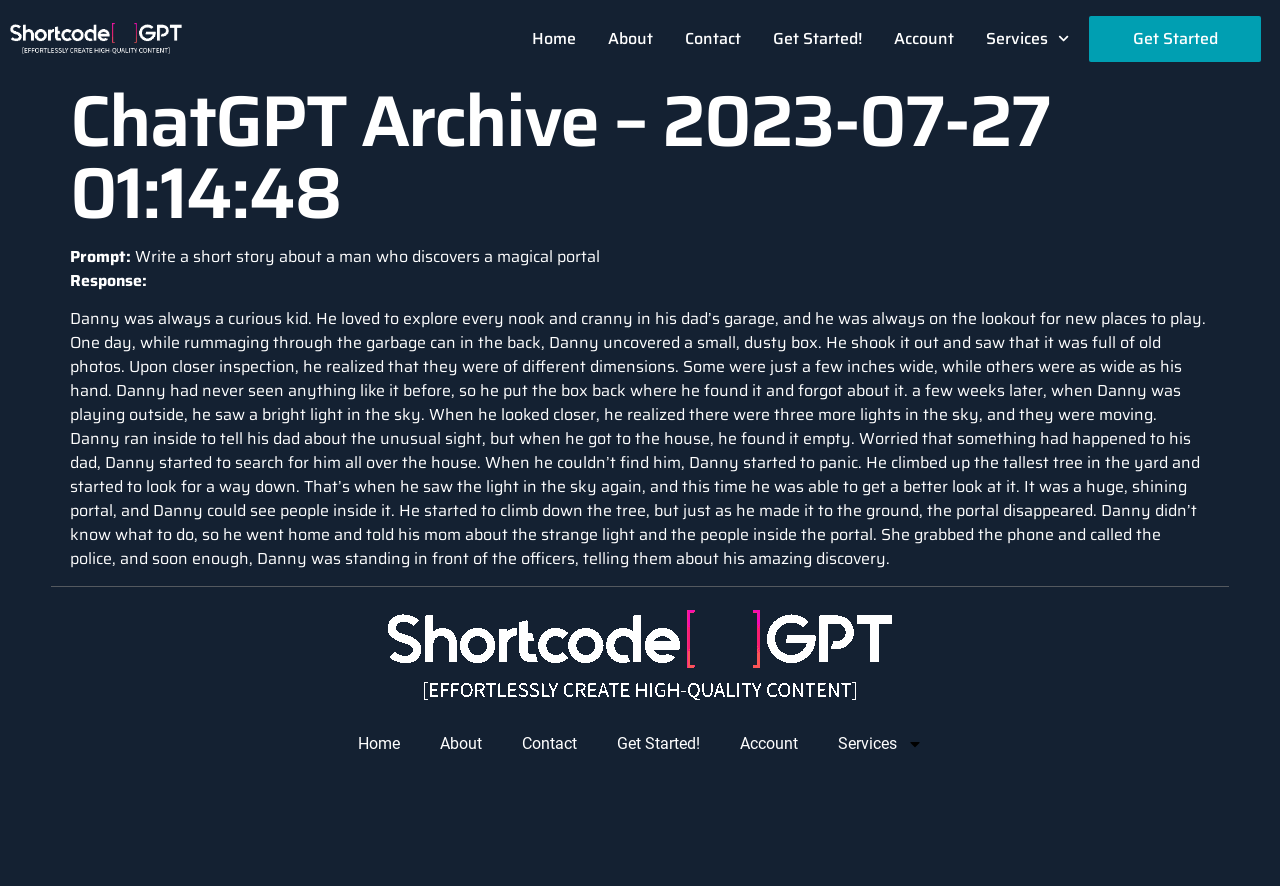Please predict the bounding box coordinates of the element's region where a click is necessary to complete the following instruction: "Click on the 'Get Started!' link". The coordinates should be represented by four float numbers between 0 and 1, i.e., [left, top, right, bottom].

[0.604, 0.011, 0.674, 0.076]